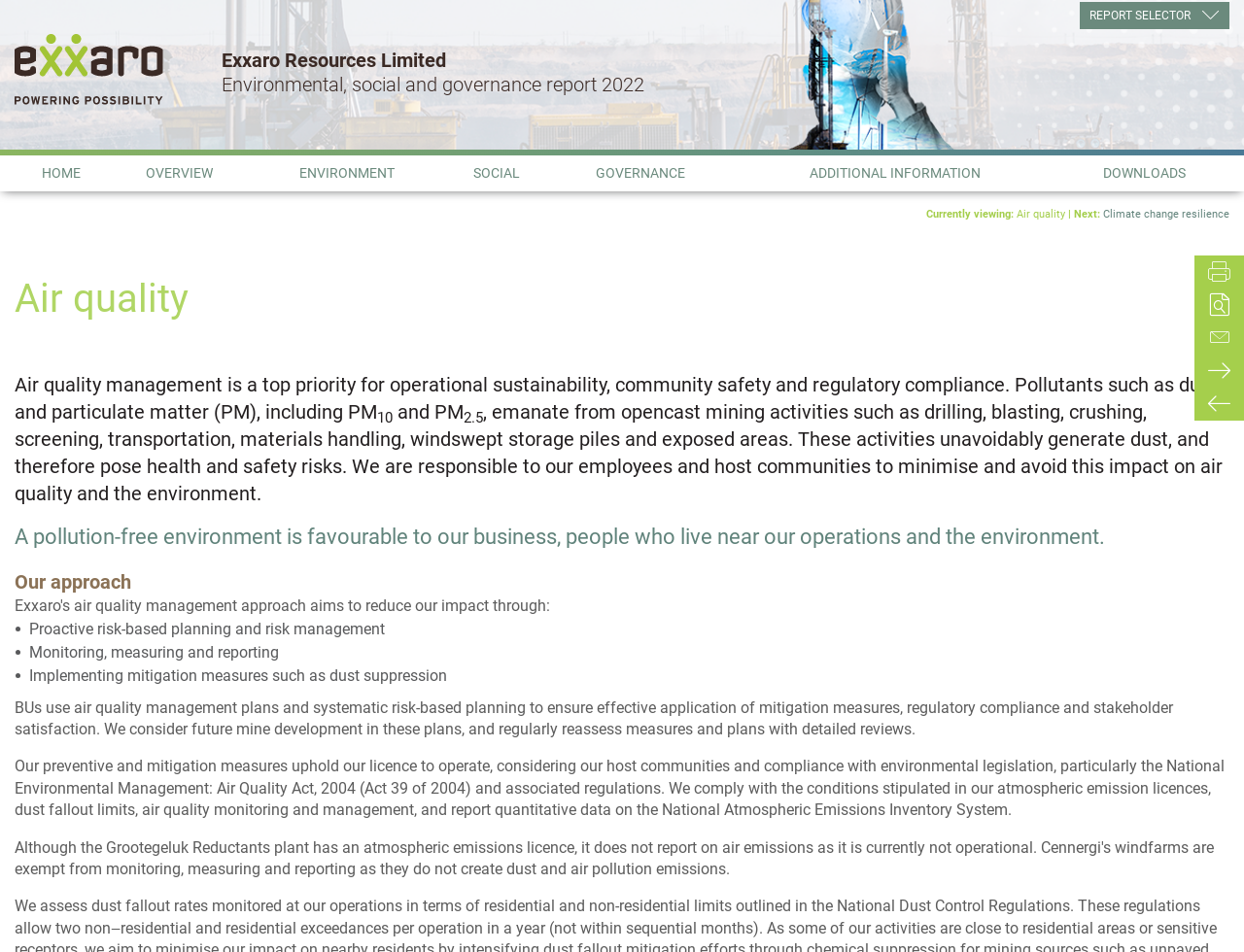Respond to the following question with a brief word or phrase:
What is the current section being viewed?

Air quality